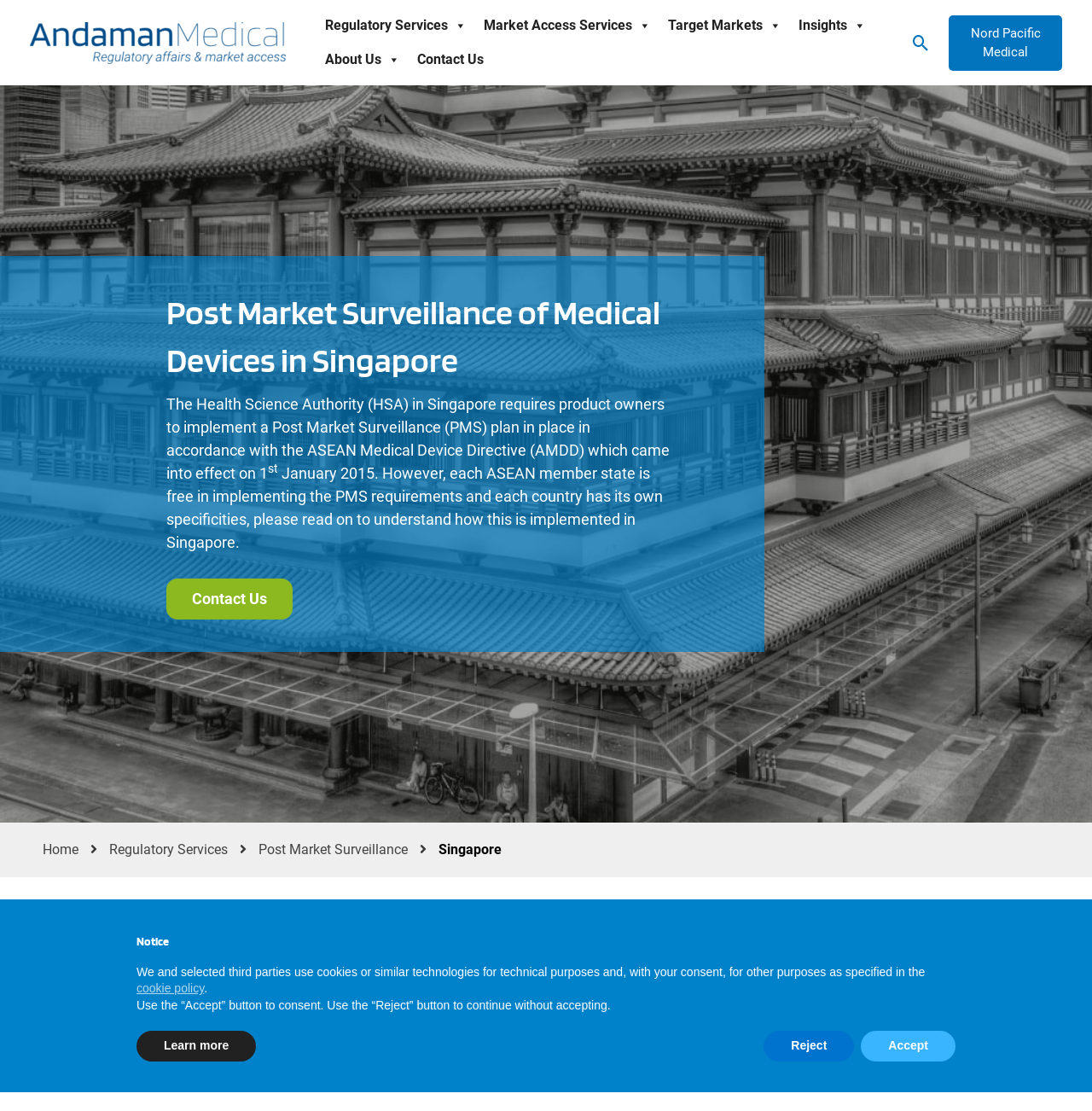Find the bounding box coordinates corresponding to the UI element with the description: "Home". The coordinates should be formatted as [left, top, right, bottom], with values as floats between 0 and 1.

[0.039, 0.756, 0.072, 0.774]